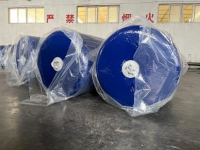Where are the fenders likely to be stored?
Refer to the image and give a detailed answer to the query.

The caption describes the environment where the fenders are positioned as a spacious indoor area with large windows, which suggests a warehouse or manufacturing facility, ensuring the fenders remain in pristine condition until deployment.